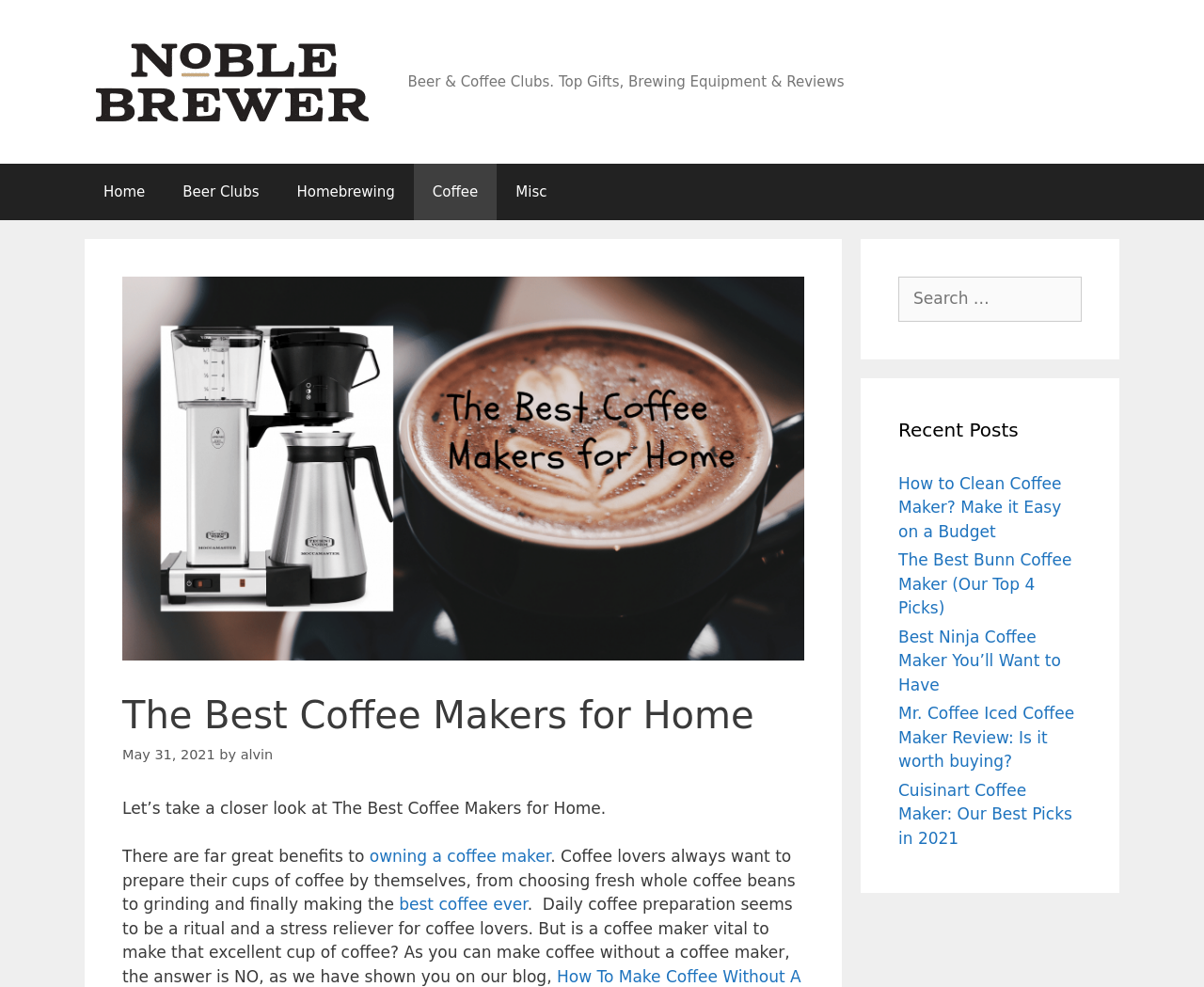Respond with a single word or short phrase to the following question: 
What is the topic of the article?

The Best Coffee Makers for Home